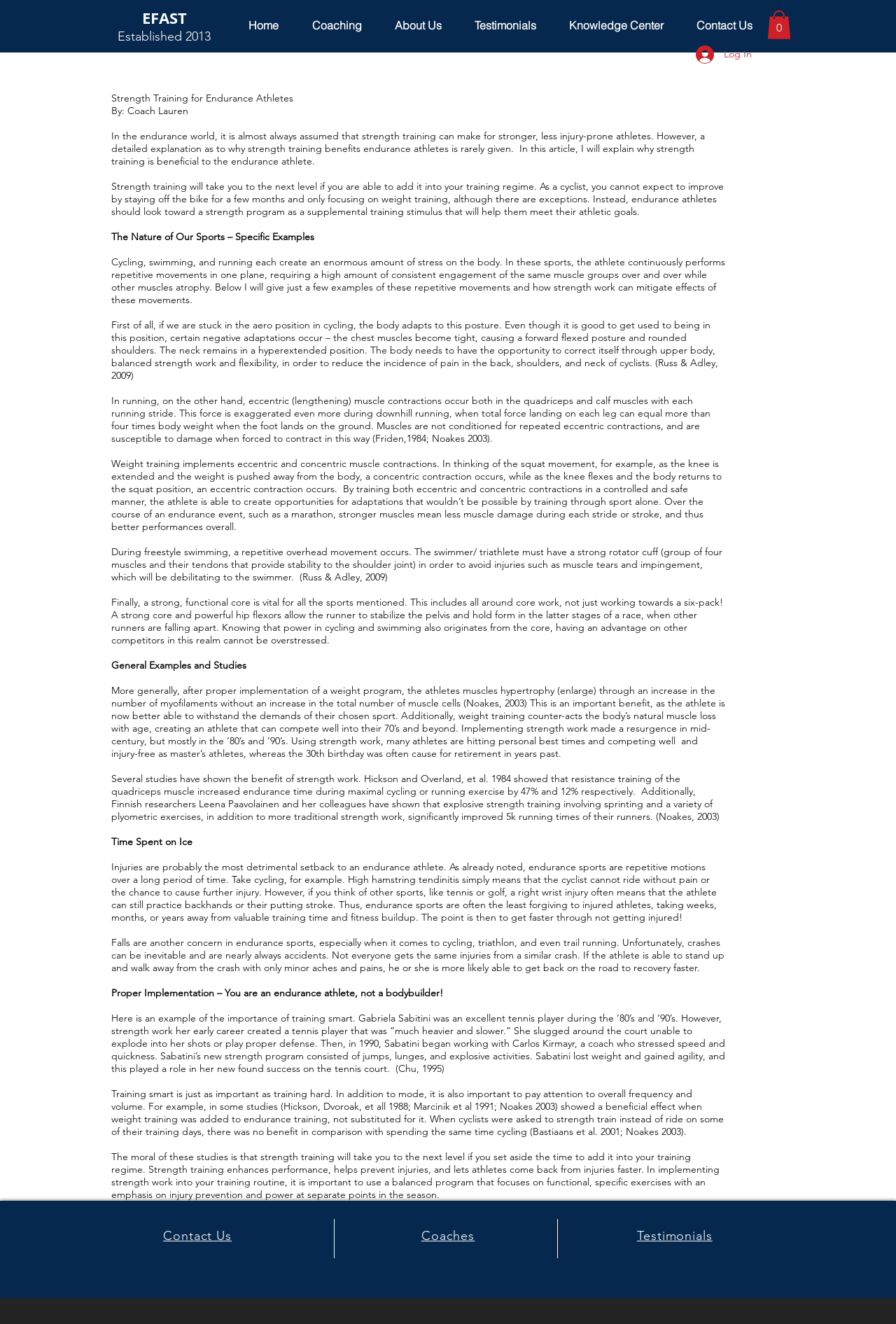Identify the bounding box coordinates for the UI element described as follows: 0. Use the format (top-left x, top-left y, bottom-right x, bottom-right y) and ensure all values are floating point numbers between 0 and 1.

[0.856, 0.008, 0.883, 0.029]